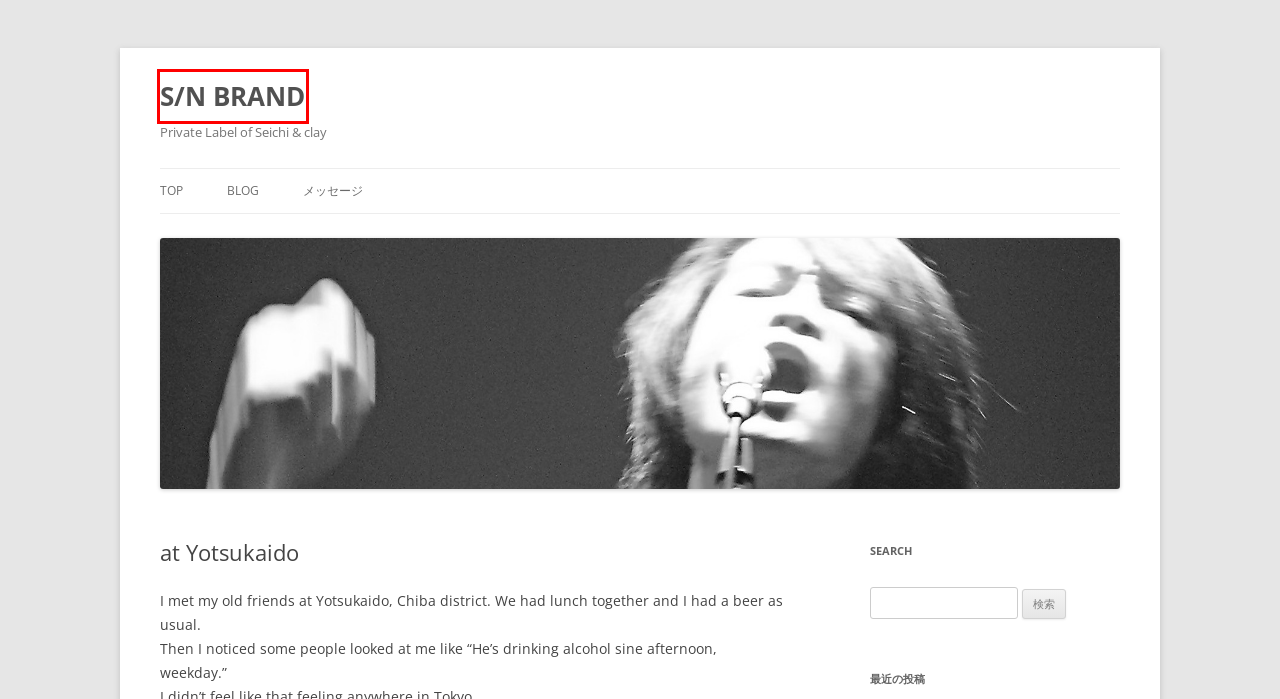Please examine the screenshot provided, which contains a red bounding box around a UI element. Select the webpage description that most accurately describes the new page displayed after clicking the highlighted element. Here are the candidates:
A. どう考えても教師 | S/N BRAND
B. Blog | S/N BRAND | Private Label of Seichi & clay
C. Logic Pro11でボーカル録音が遅れる件（解決！低レイテンシモニタリングモードで） | S/N BRAND
D. BIG MAGIC | S/N BRAND
E. Appleさんへ | S/N BRAND
F. S/N BRAND | Private Label of Seichi & clay
G. M2のMacBook Air13 | S/N BRAND
H. こうして発売のたびに惑わされるのだろう | S/N BRAND

F